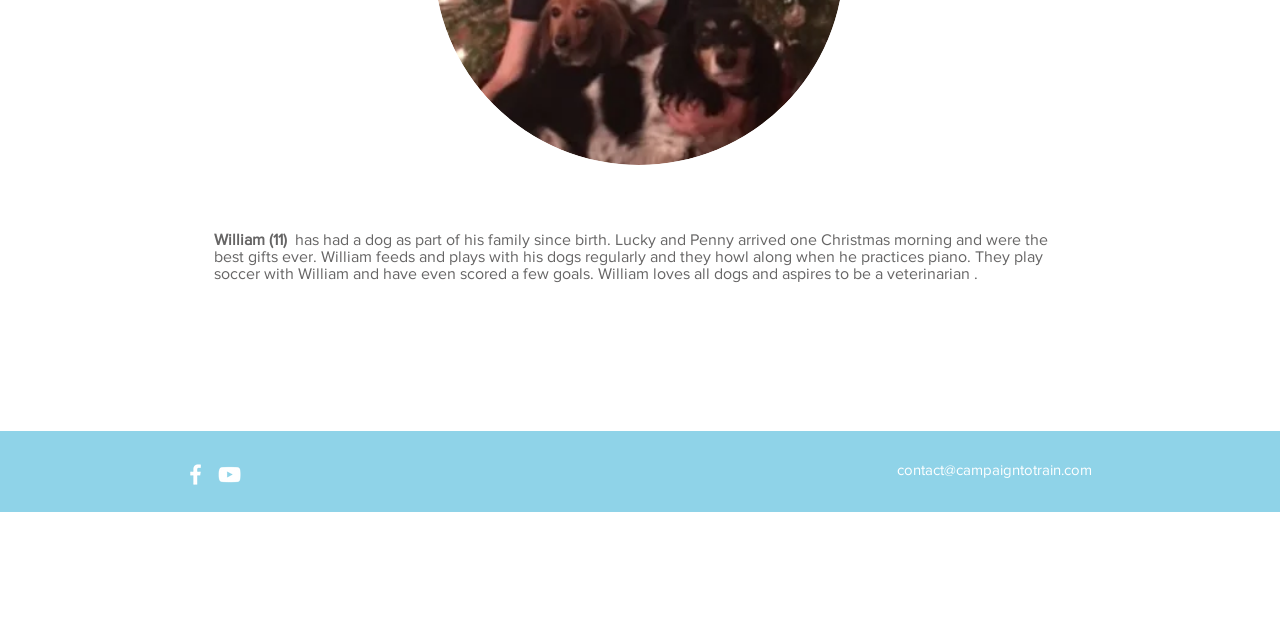Determine the bounding box coordinates of the UI element described below. Use the format (top-left x, top-left y, bottom-right x, bottom-right y) with floating point numbers between 0 and 1: contact@campaigntotrain.com

[0.701, 0.72, 0.853, 0.747]